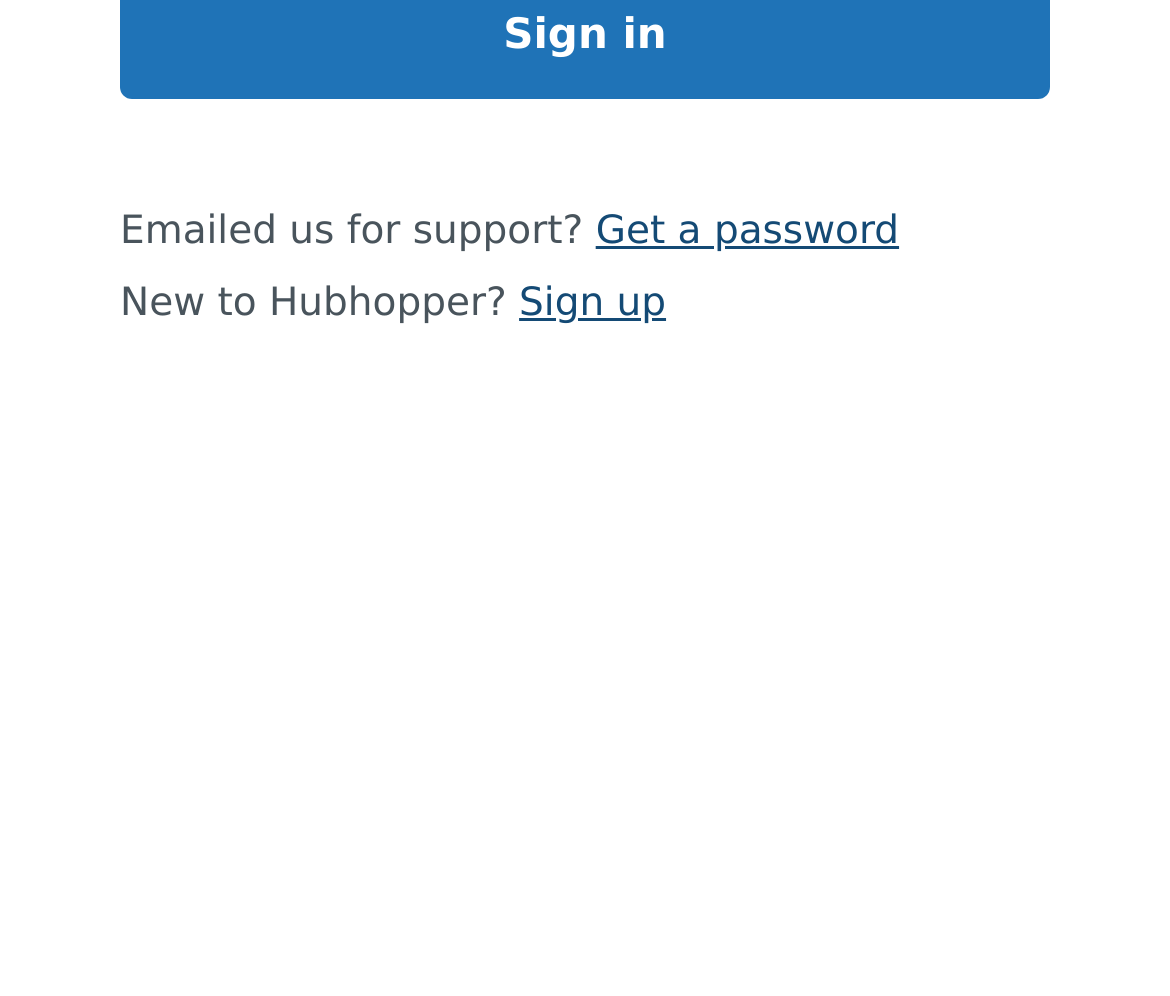Given the description: "Sign up", determine the bounding box coordinates of the UI element. The coordinates should be formatted as four float numbers between 0 and 1, [left, top, right, bottom].

[0.444, 0.283, 0.569, 0.328]